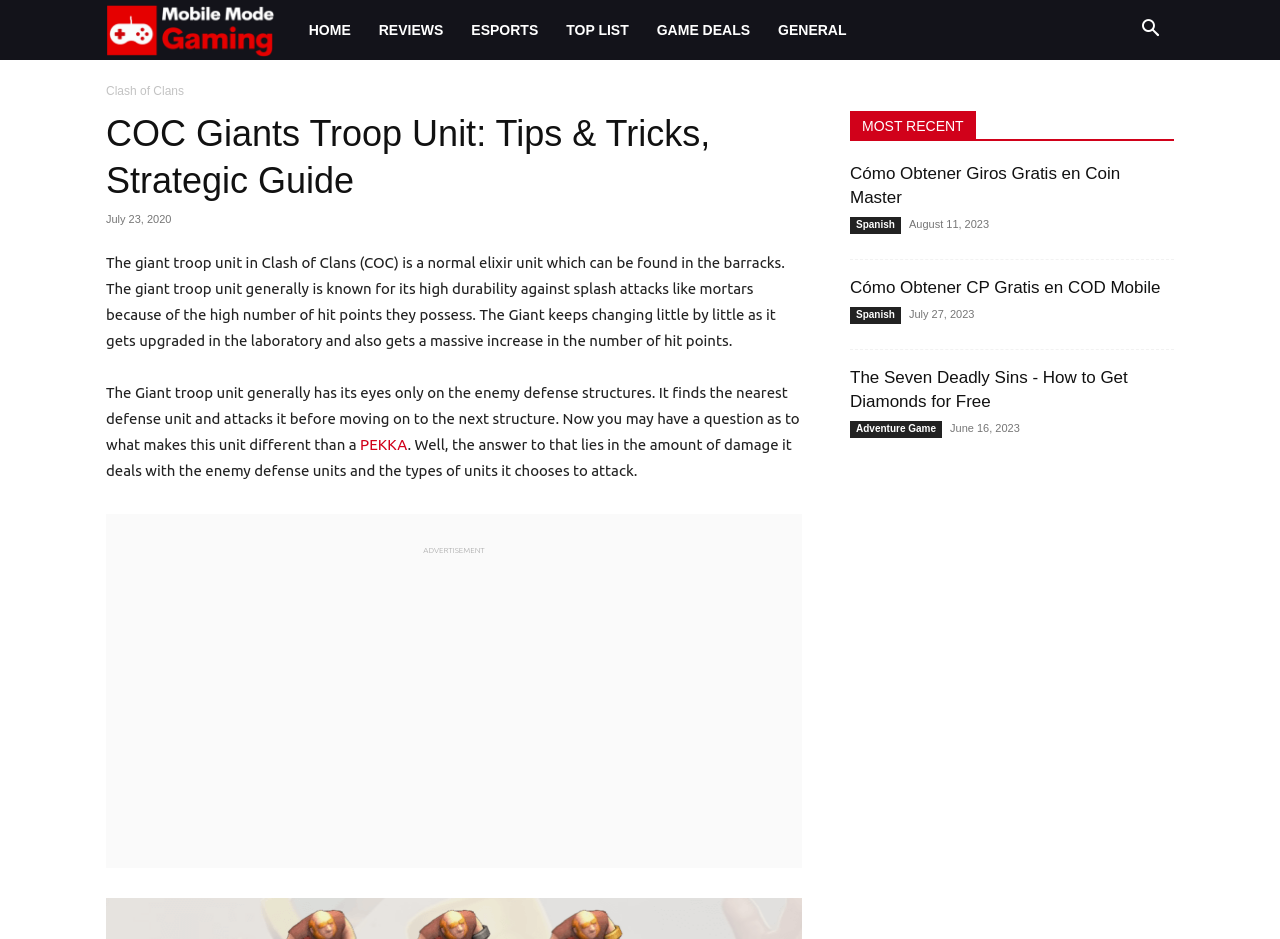What is the advantage of the Giant troop unit against splash attacks?
Based on the screenshot, respond with a single word or phrase.

High durability